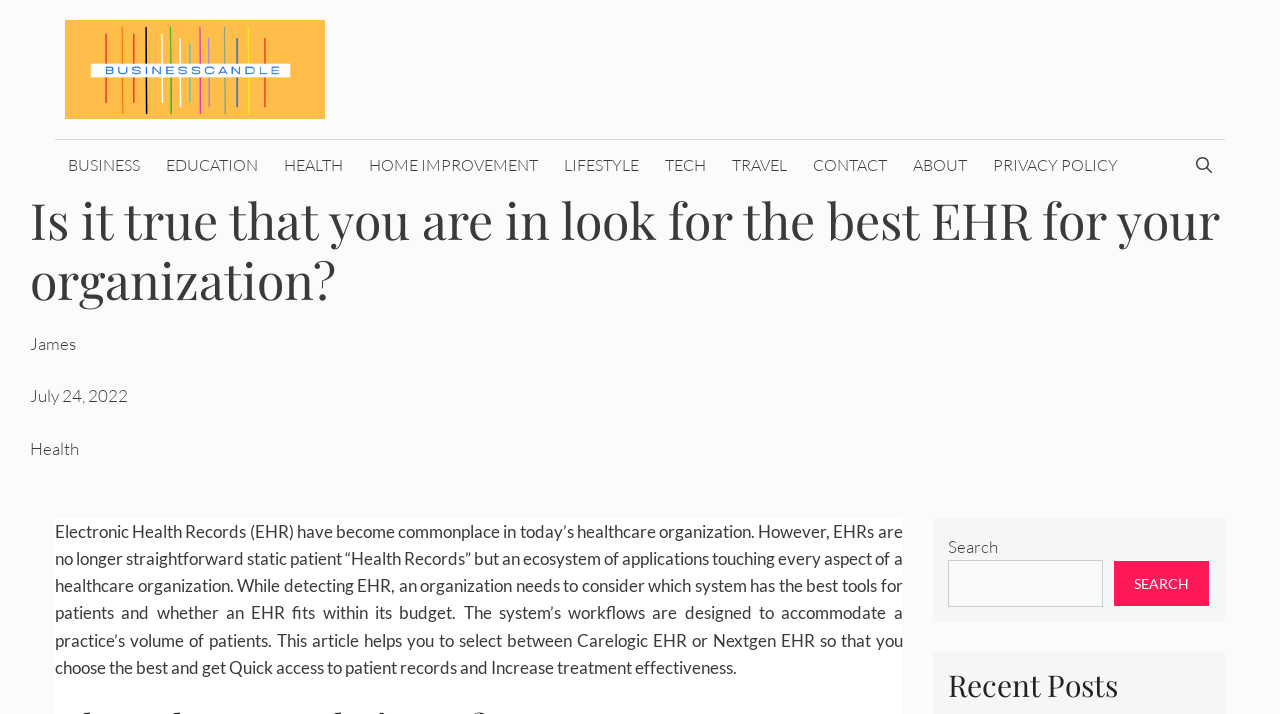For the given element description CONTACT, determine the bounding box coordinates of the UI element. The coordinates should follow the format (top-left x, top-left y, bottom-right x, bottom-right y) and be within the range of 0 to 1.

None